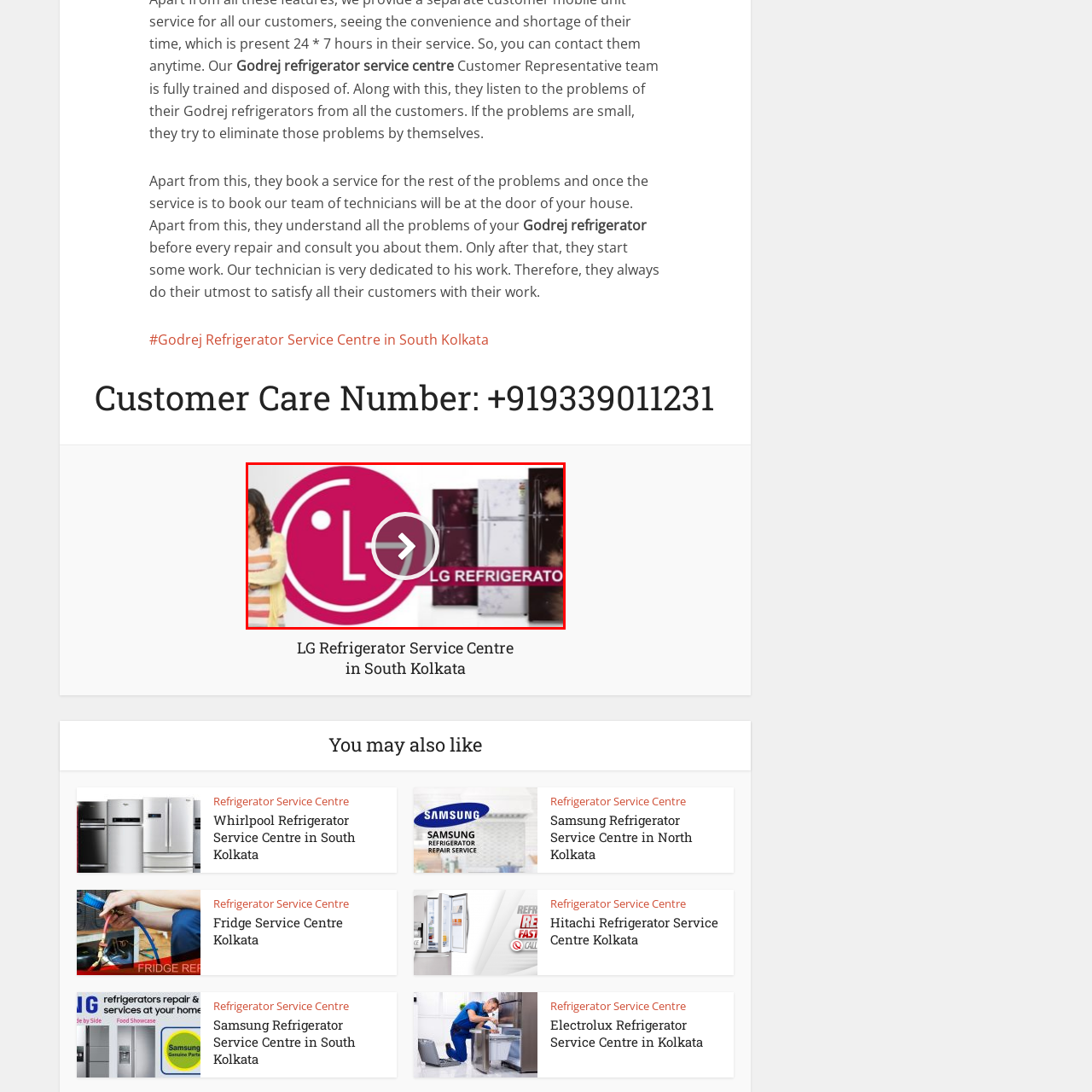What is the focus of the visual representation?
Inspect the image area bounded by the red box and answer the question with a single word or a short phrase.

LG Refrigerator